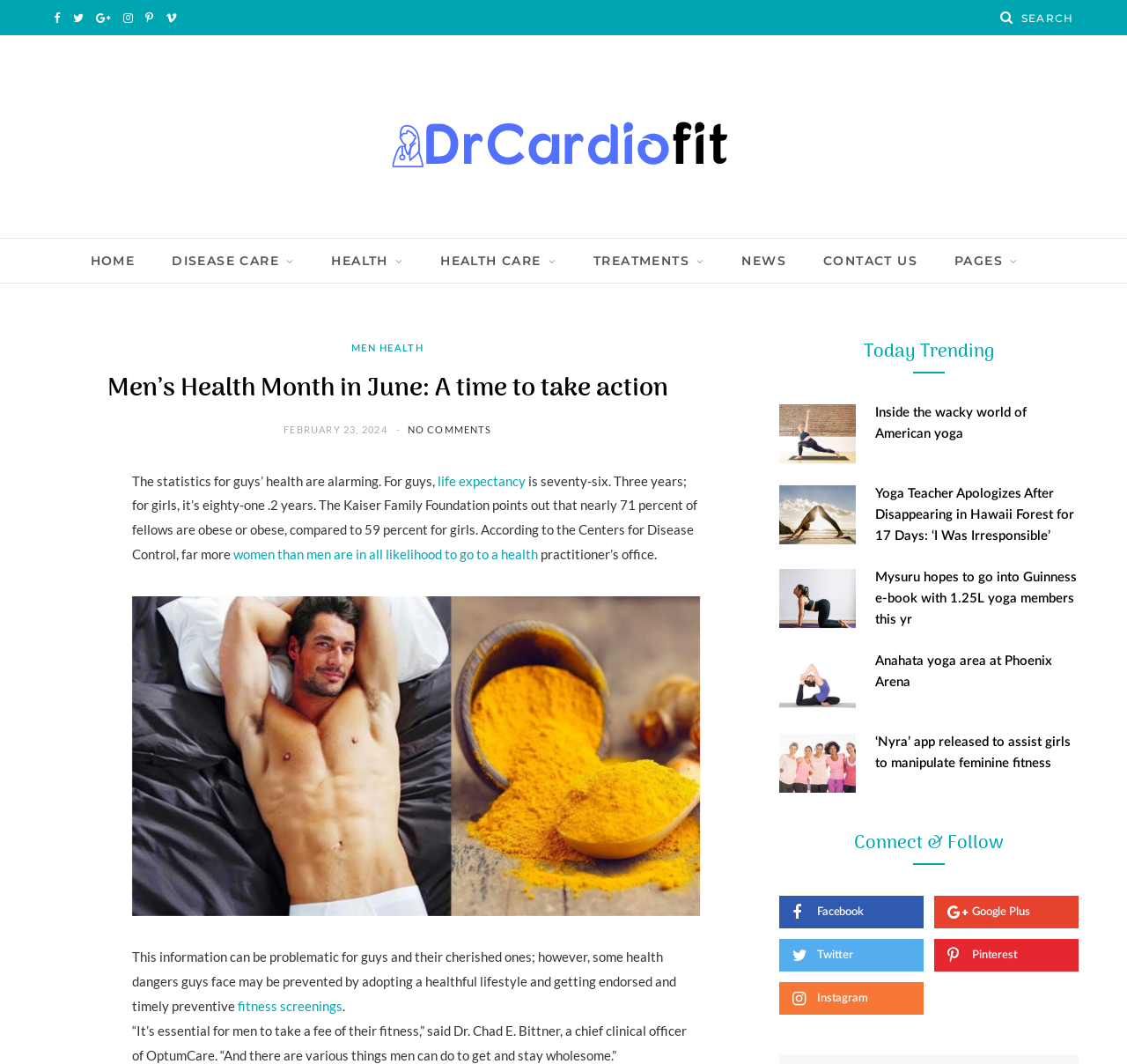Determine the bounding box coordinates for the UI element matching this description: "Health Care".

[0.374, 0.224, 0.51, 0.267]